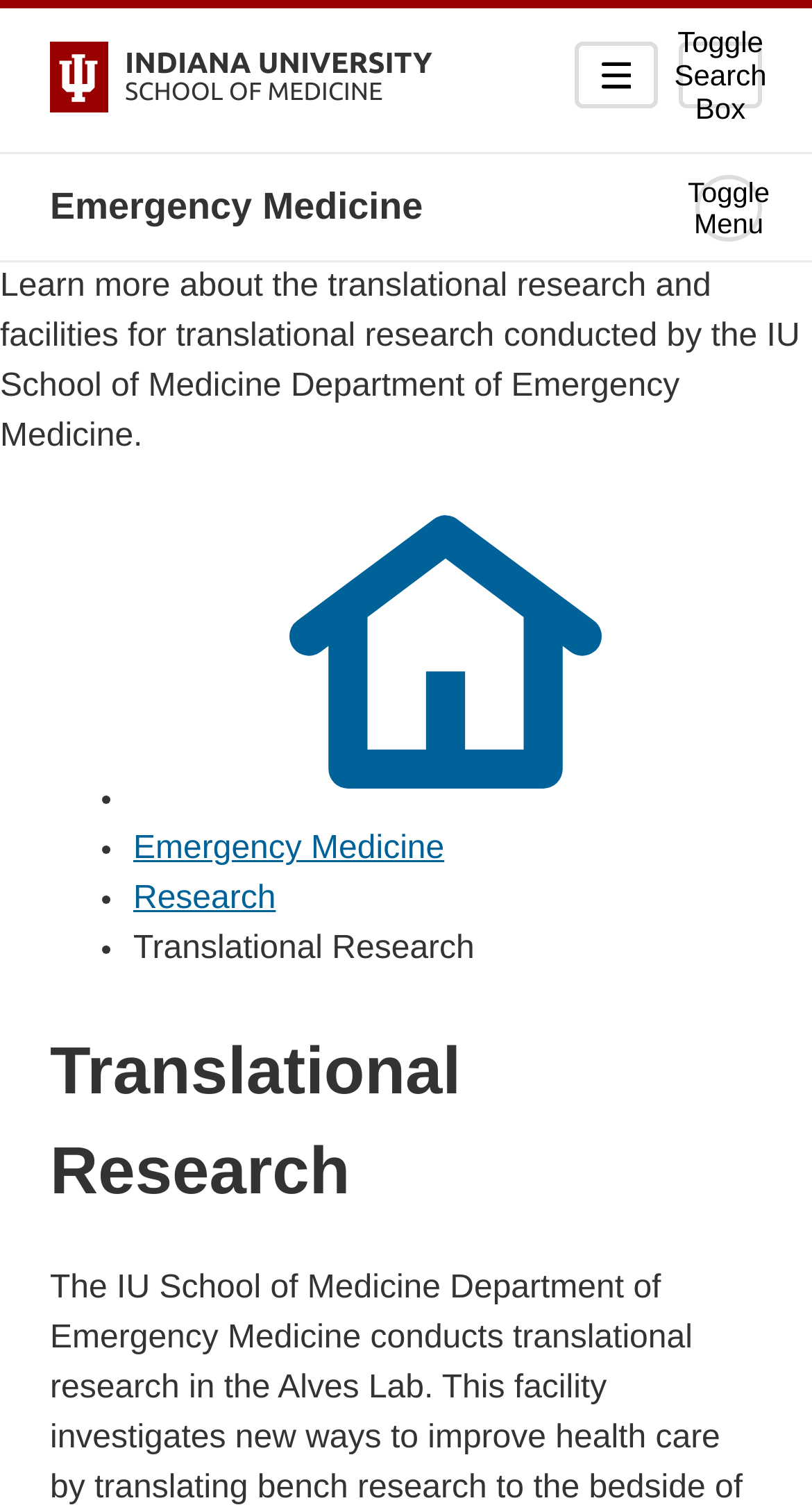Using the webpage screenshot, locate the HTML element that fits the following description and provide its bounding box: "Menu".

[0.708, 0.028, 0.81, 0.072]